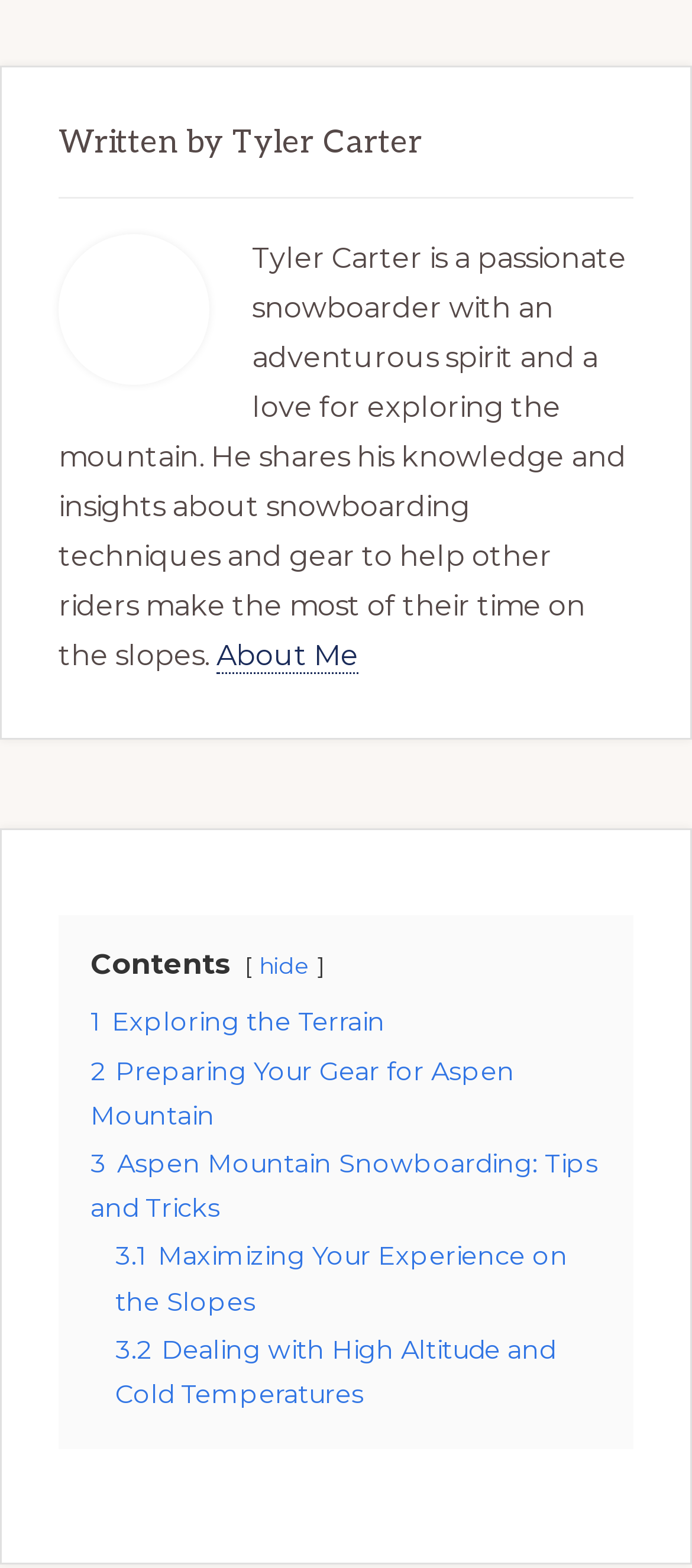Refer to the image and provide an in-depth answer to the question:
What is the topic of the article?

The topic of the article can be inferred from the links in the contents section, which mention Aspen Mountain and snowboarding. Additionally, the author's bio mentions that he is a passionate snowboarder, further supporting the topic of the article.